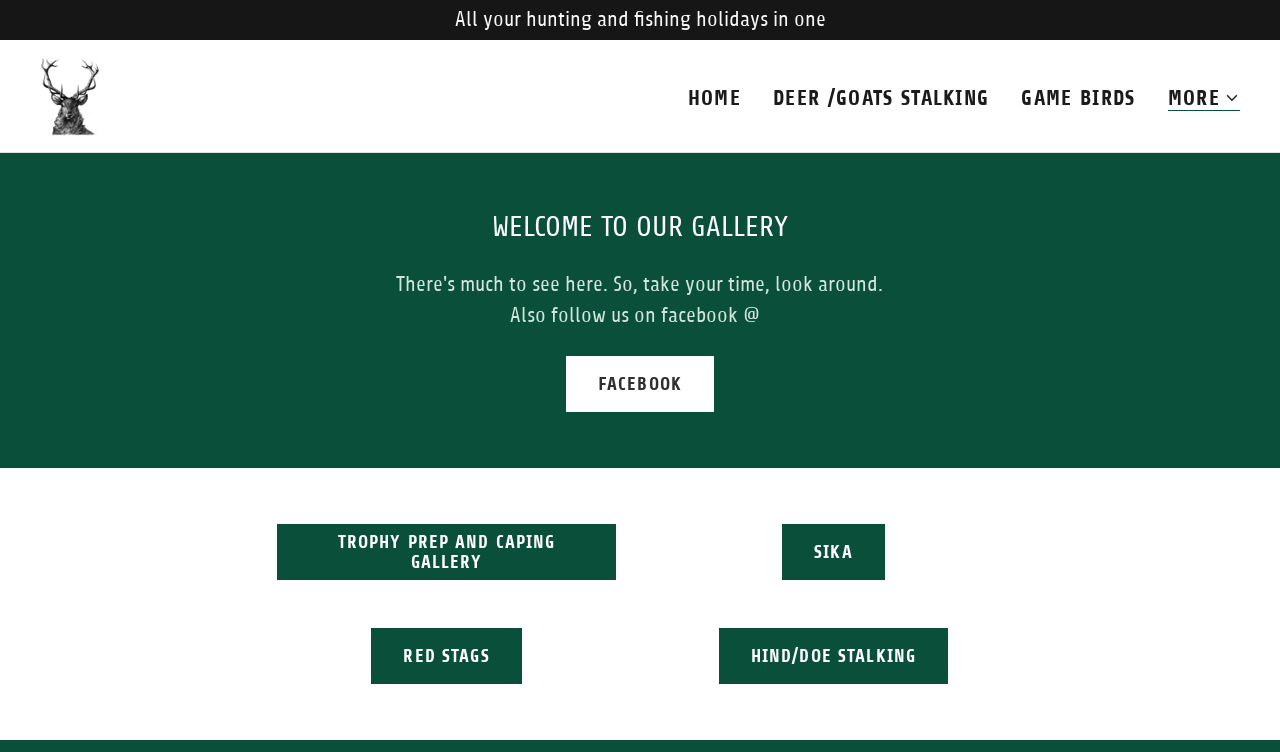Based on the element description: "Deer /Goats Stalking", identify the UI element and provide its bounding box coordinates. Use four float numbers between 0 and 1, [left, top, right, bottom].

[0.599, 0.106, 0.778, 0.154]